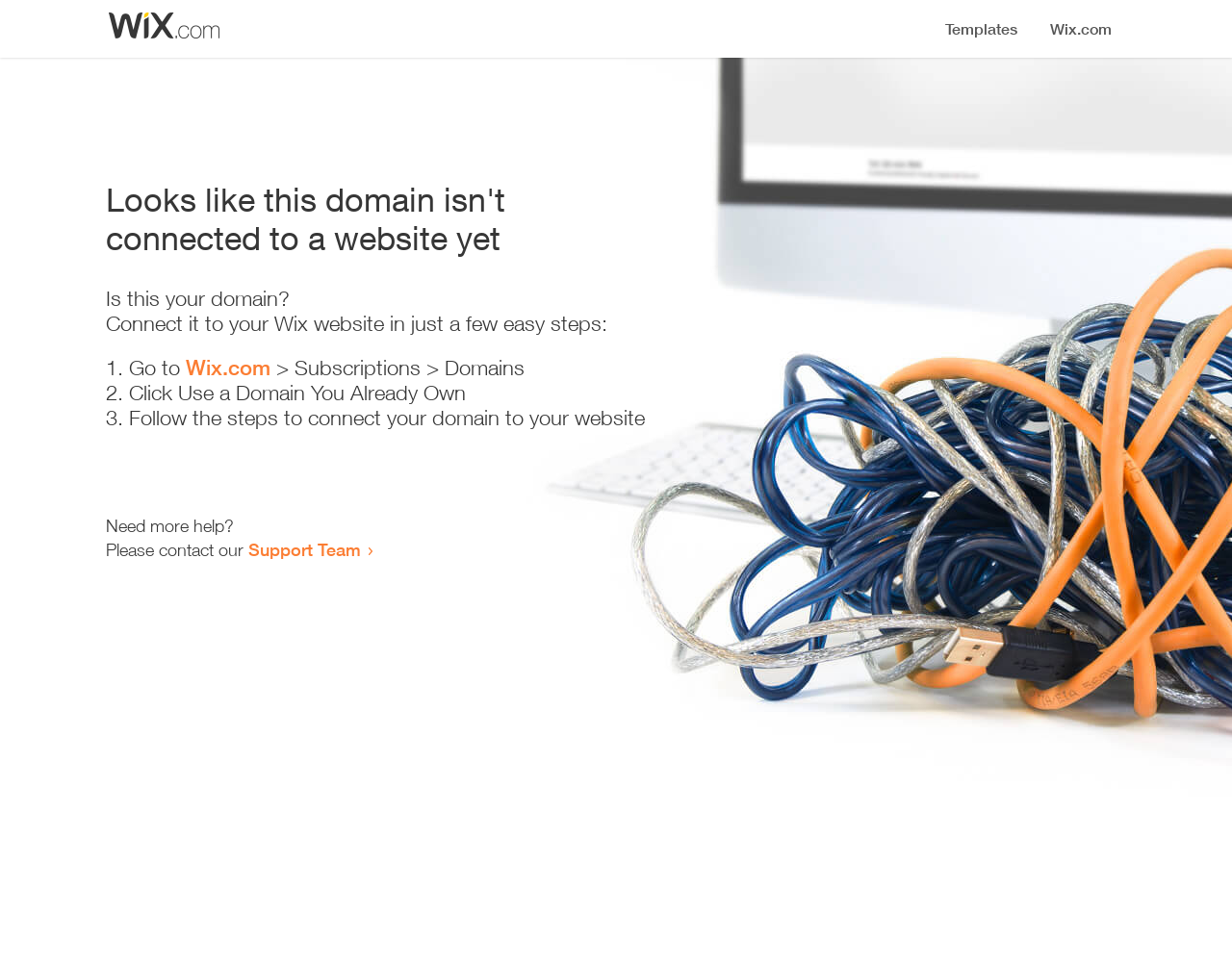Where can I get more help?
Please provide a single word or phrase in response based on the screenshot.

Support Team